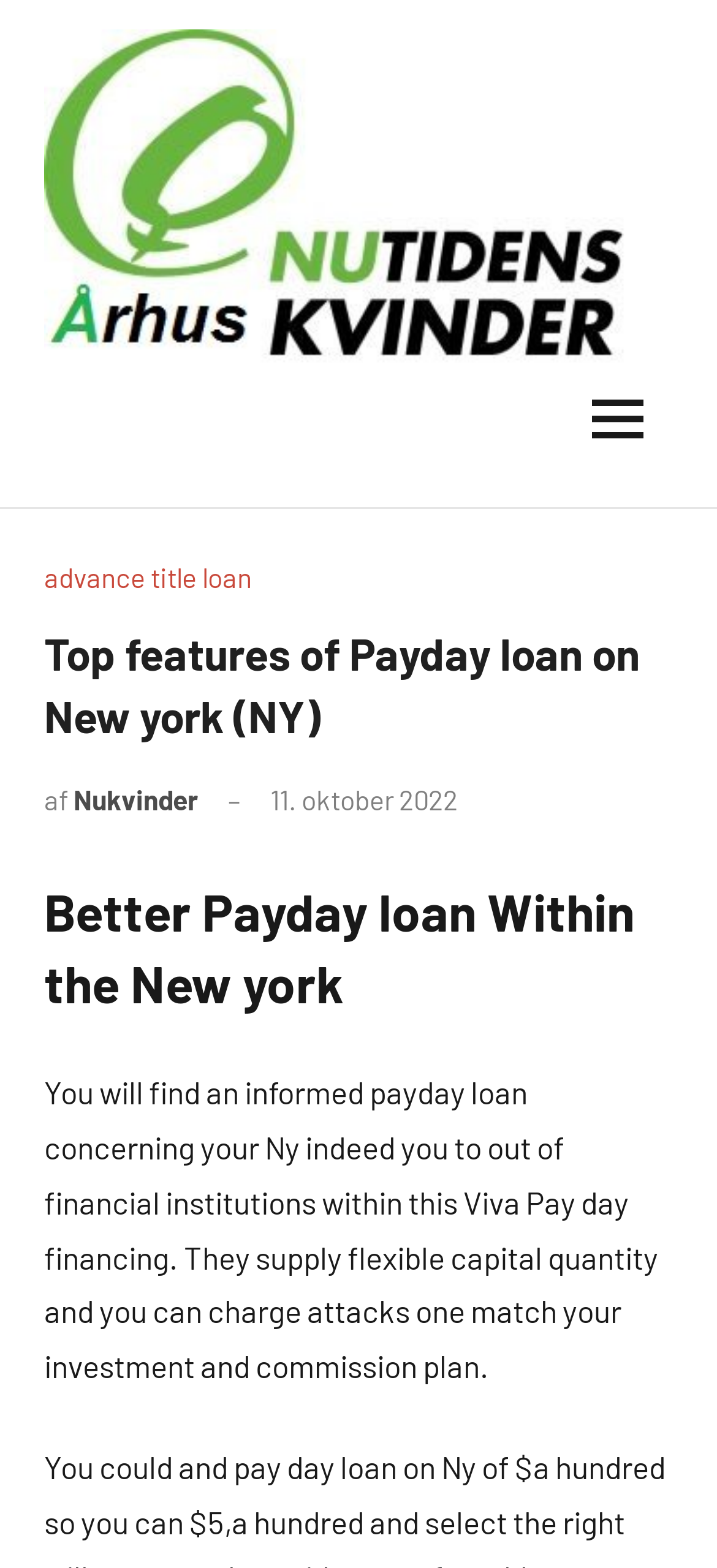Look at the image and answer the question in detail:
What is the name of the website?

I determined the answer by looking at the link element with the text 'Nutidens Kvinder Århus' at the top of the webpage, which is likely to be the website's name.